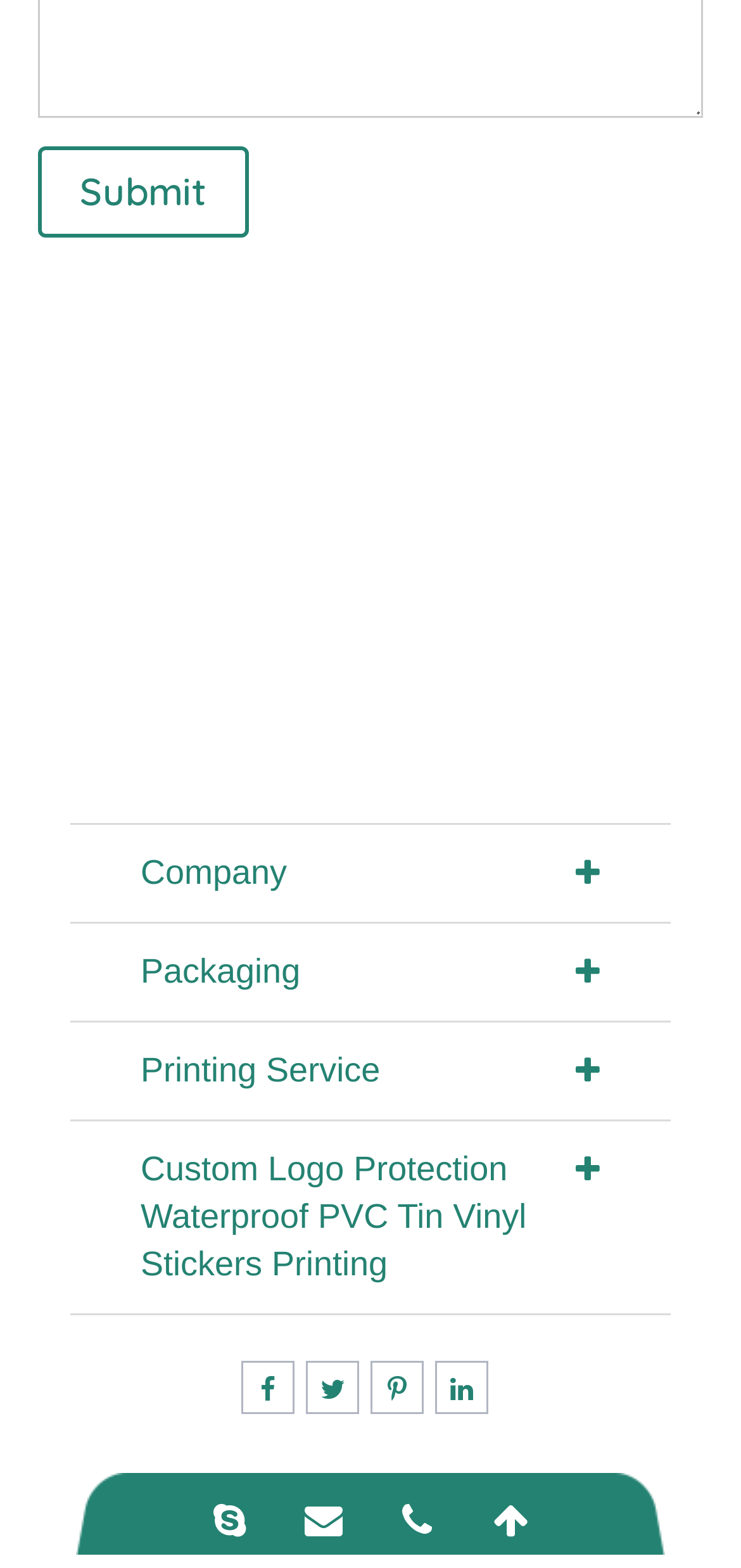Identify the bounding box coordinates for the element you need to click to achieve the following task: "Click on the 'Home' link". Provide the bounding box coordinates as four float numbers between 0 and 1, in the form [left, top, right, bottom].

None